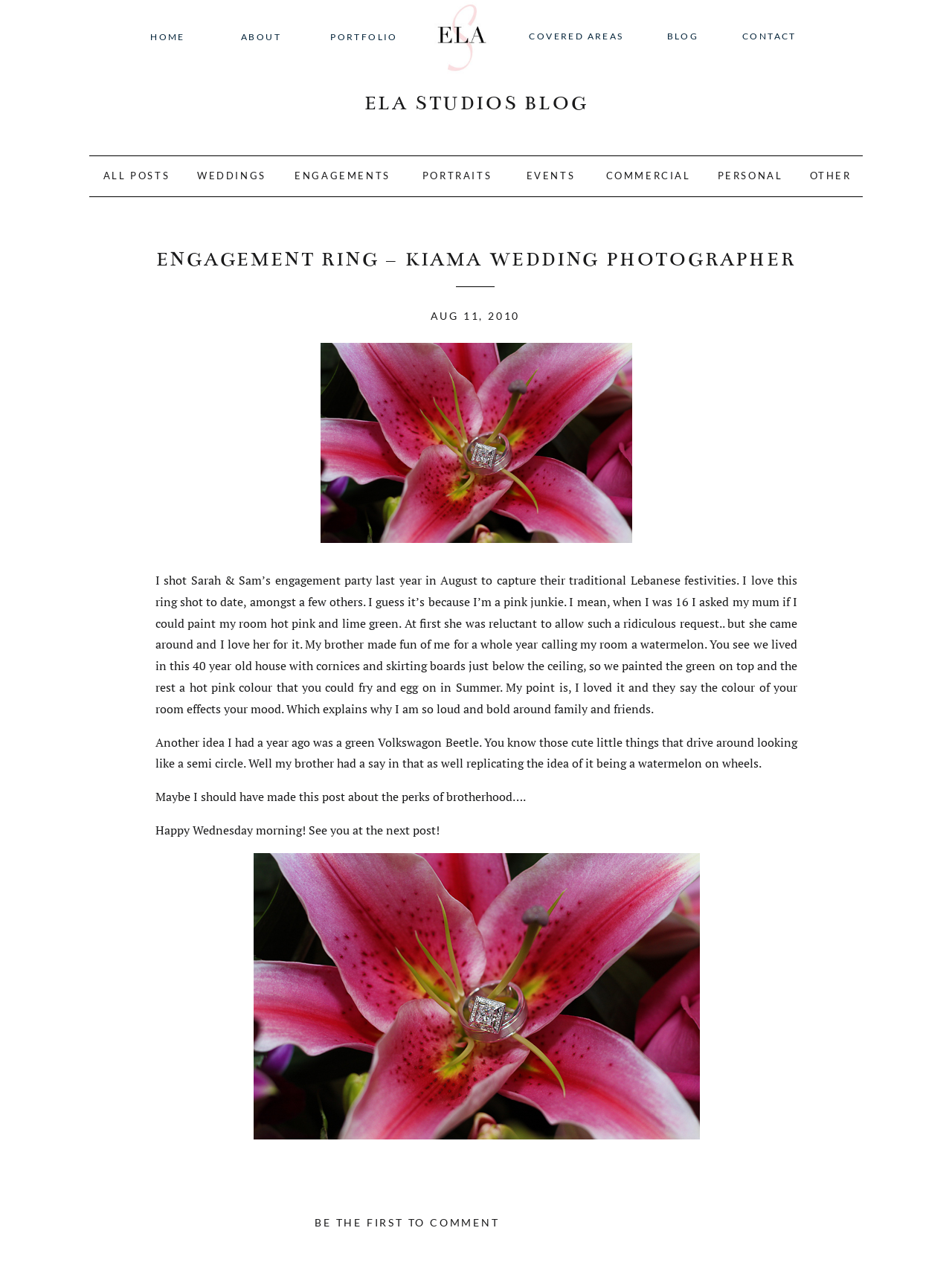Please determine the bounding box coordinates of the area that needs to be clicked to complete this task: 'Read the 'Entertainment' news'. The coordinates must be four float numbers between 0 and 1, formatted as [left, top, right, bottom].

None